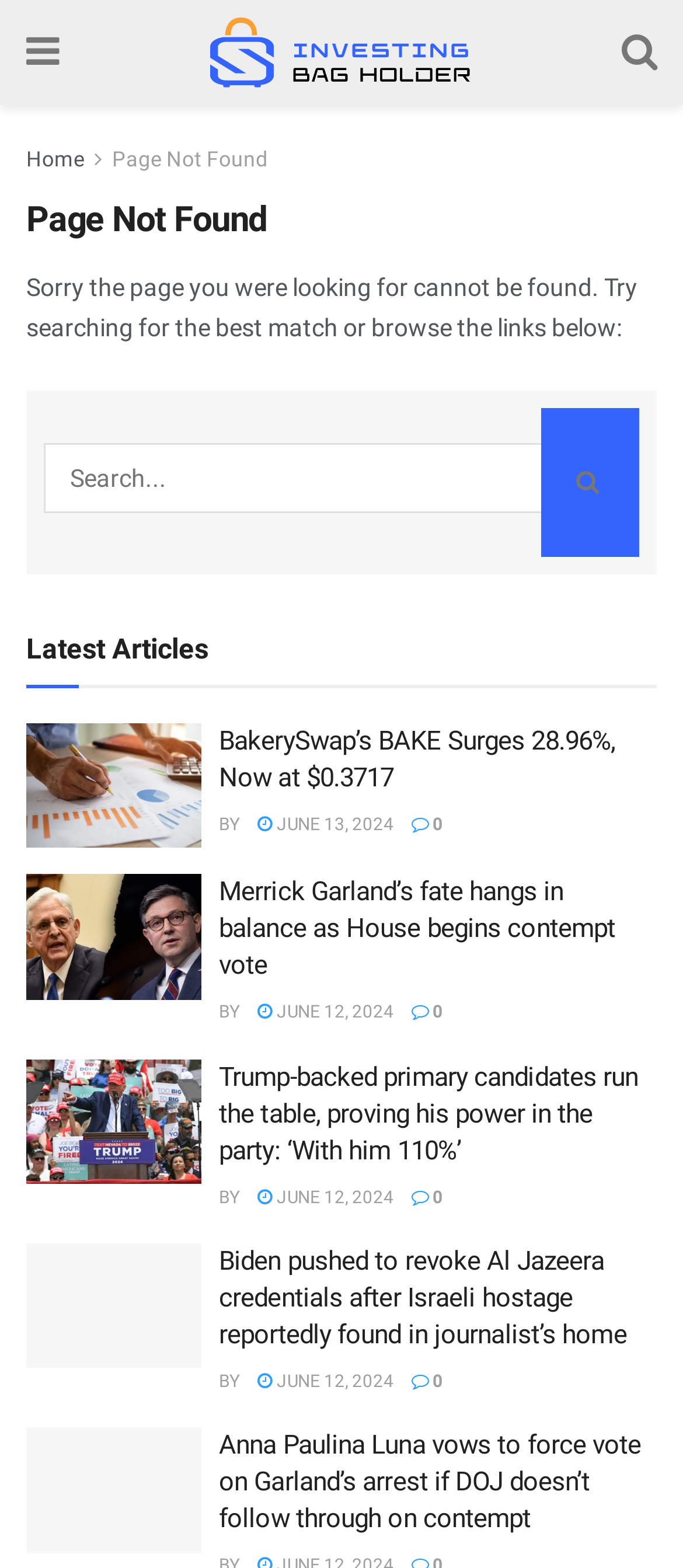Locate the bounding box coordinates of the item that should be clicked to fulfill the instruction: "View article 'Merrick Garland’s fate hangs in balance as House begins contempt vote'".

[0.038, 0.558, 0.295, 0.637]